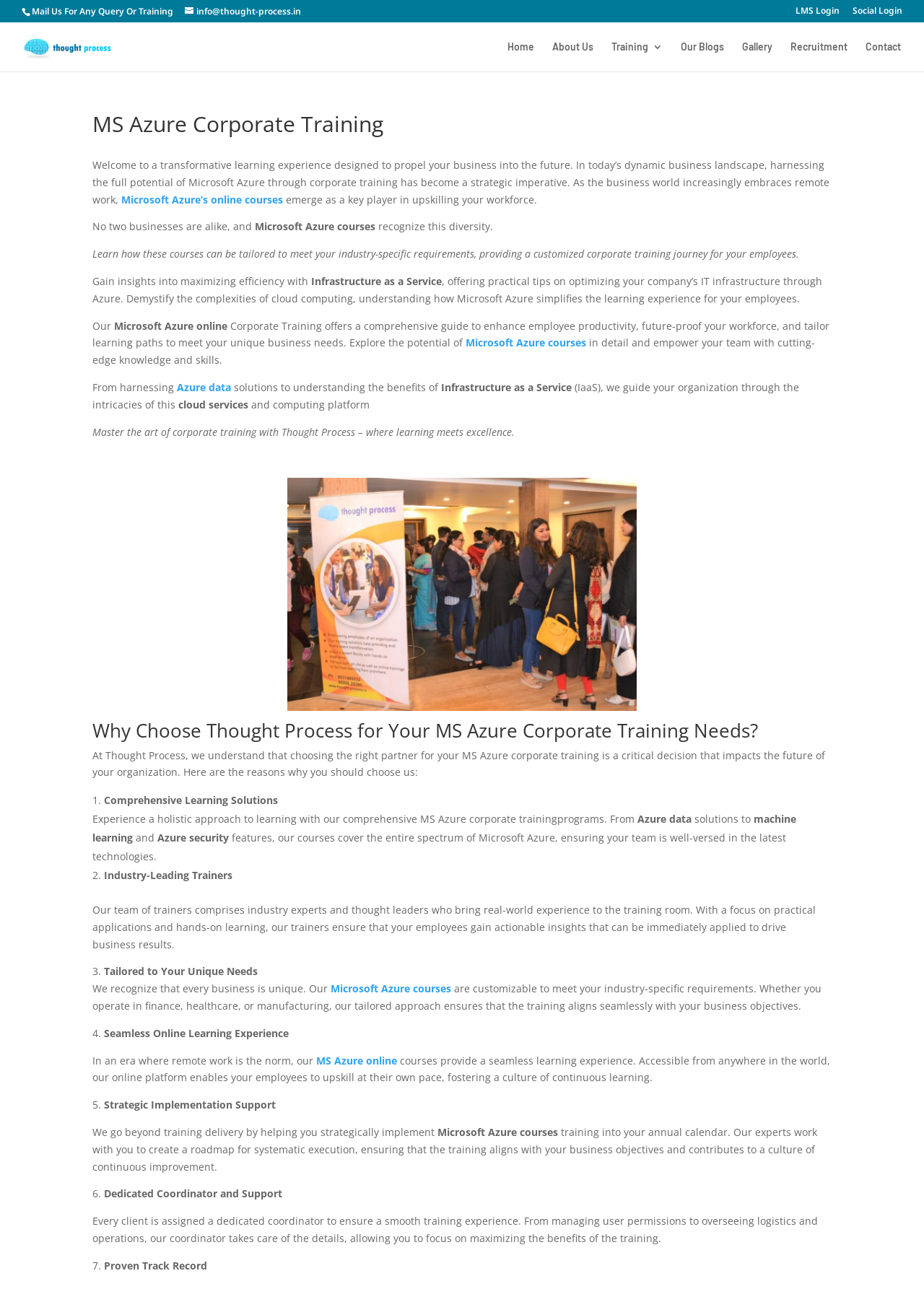Generate a comprehensive description of the webpage.

This webpage is about Thought Process, a company that offers MS Azure corporate training programs. At the top of the page, there is a navigation menu with links to "Home", "About Us", "Our Blogs", "Gallery", "Recruitment", and "Contact". Below the navigation menu, there is a heading that reads "MS Azure Corporate Training" and a brief introduction to the importance of corporate training in today's business landscape.

The main content of the page is divided into sections, each highlighting a different aspect of Thought Process's MS Azure corporate training program. The first section explains how the program can help businesses upskill their workforce and future-proof their operations. There is a link to "Microsoft Azure’s online courses" and a brief description of how the courses can be tailored to meet industry-specific requirements.

The second section is about the benefits of choosing Thought Process for MS Azure corporate training. There are seven reasons listed, each with a brief description. These reasons include comprehensive learning solutions, industry-leading trainers, tailored training programs, seamless online learning experiences, strategic implementation support, dedicated coordinators and support, and a proven track record.

Throughout the page, there are several calls-to-action, encouraging visitors to learn more about the MS Azure corporate training program and how it can benefit their business. There is also an image related to MS Azure corporate training on the page. Overall, the webpage is well-structured and easy to navigate, with clear headings and concise descriptions that effectively communicate the value of Thought Process's MS Azure corporate training program.